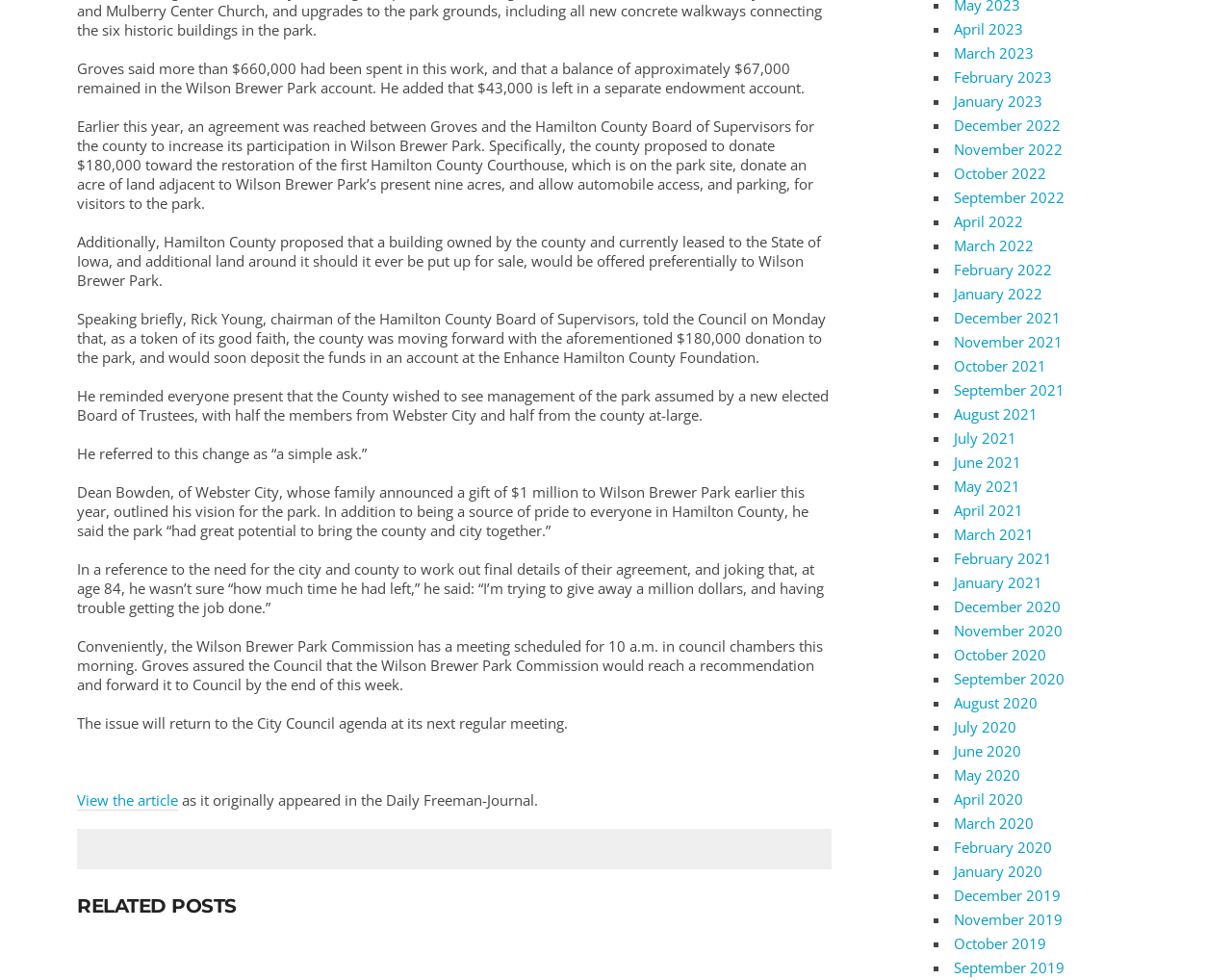Pinpoint the bounding box coordinates for the area that should be clicked to perform the following instruction: "View the article".

[0.062, 0.806, 0.145, 0.827]